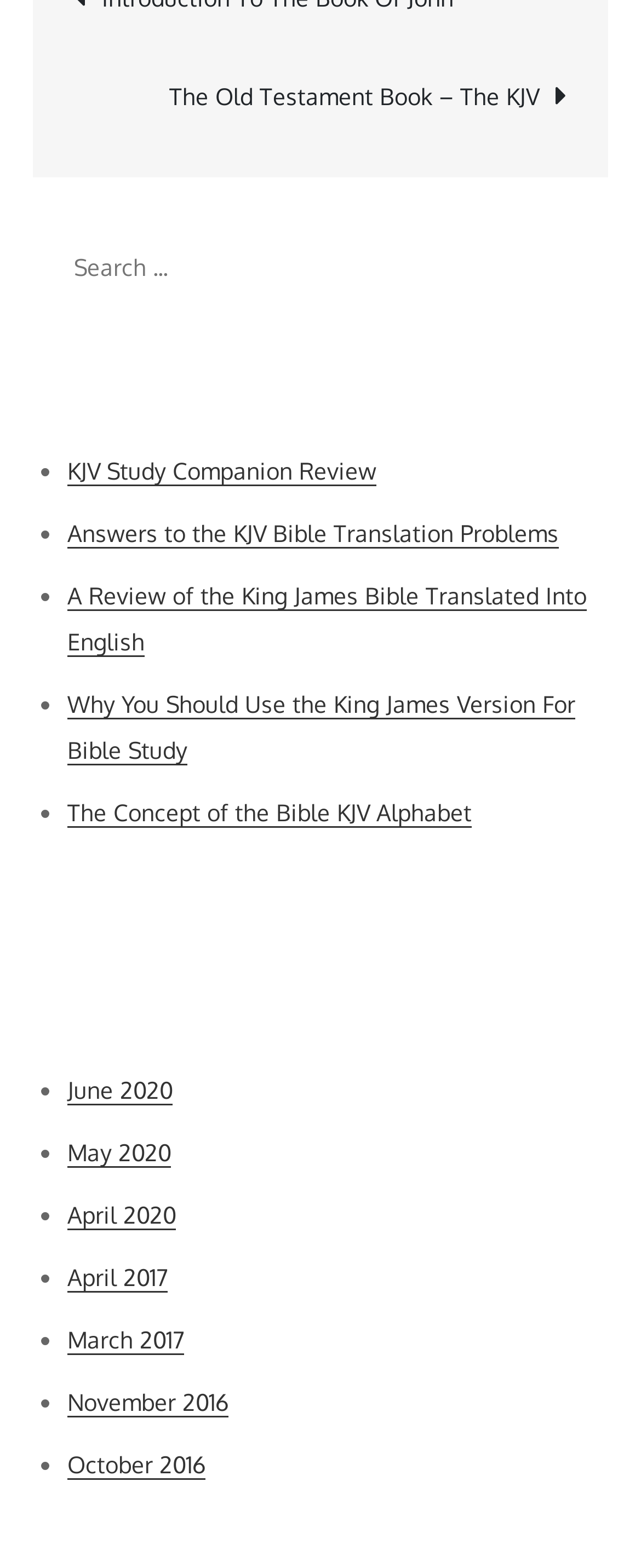What is the purpose of the search box?
Using the image, respond with a single word or phrase.

Search for posts